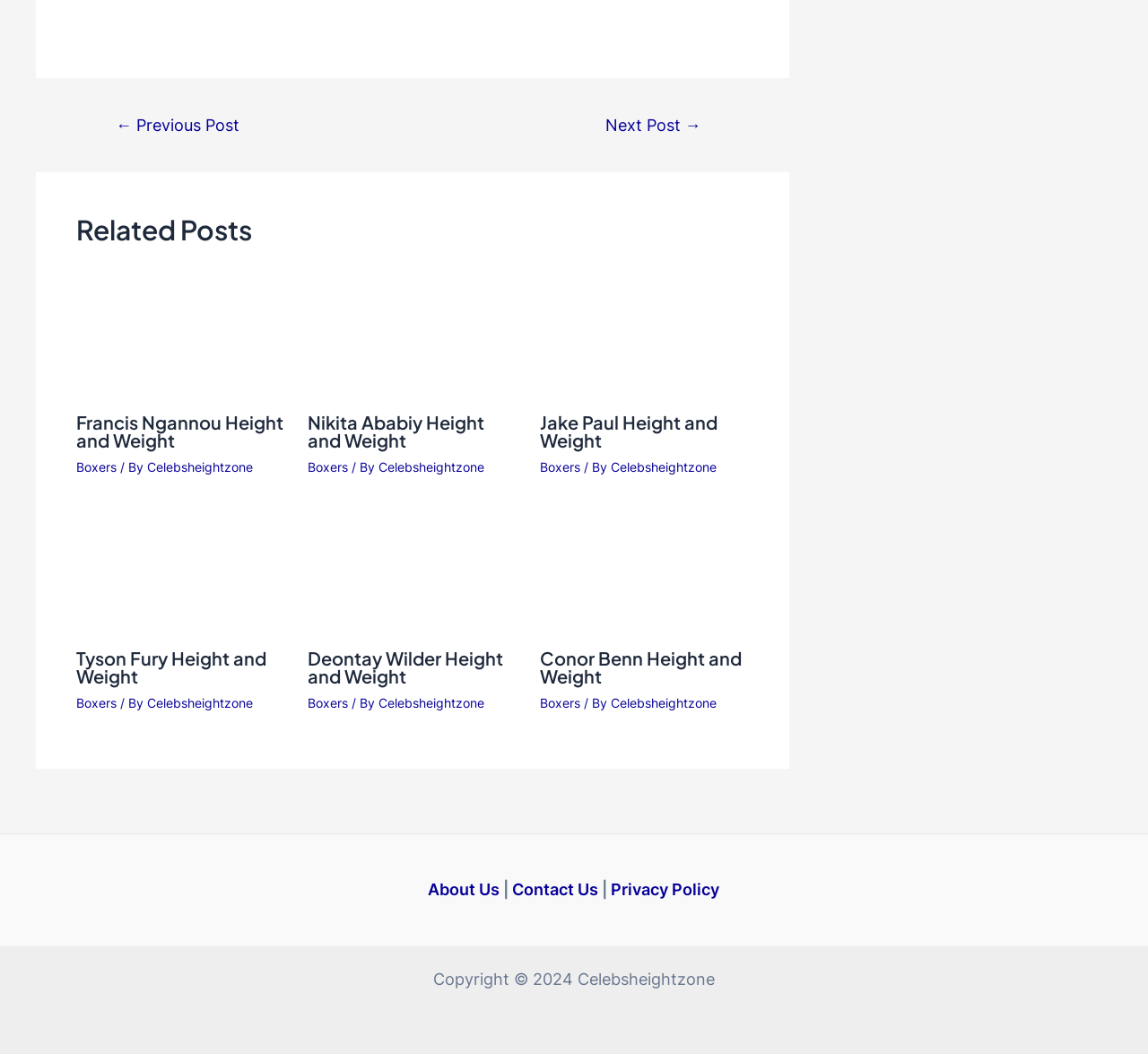Find the bounding box coordinates of the area to click in order to follow the instruction: "Click on the 'Next Post →' link".

[0.498, 0.111, 0.639, 0.127]